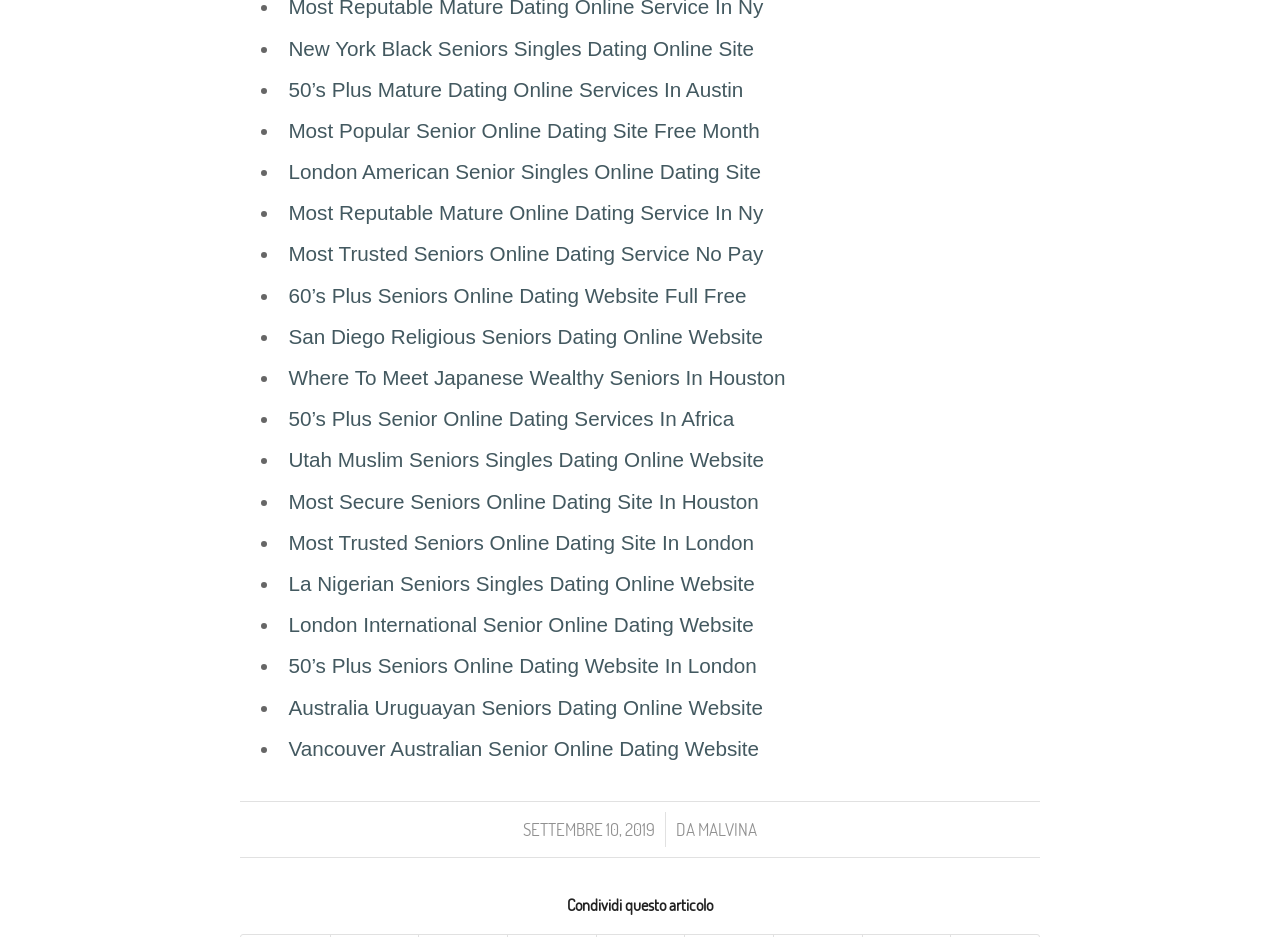What is the purpose of this webpage?
Based on the image, answer the question with as much detail as possible.

Based on the links and text on this webpage, it appears to be a webpage related to senior online dating, providing links to various dating services and websites for seniors.